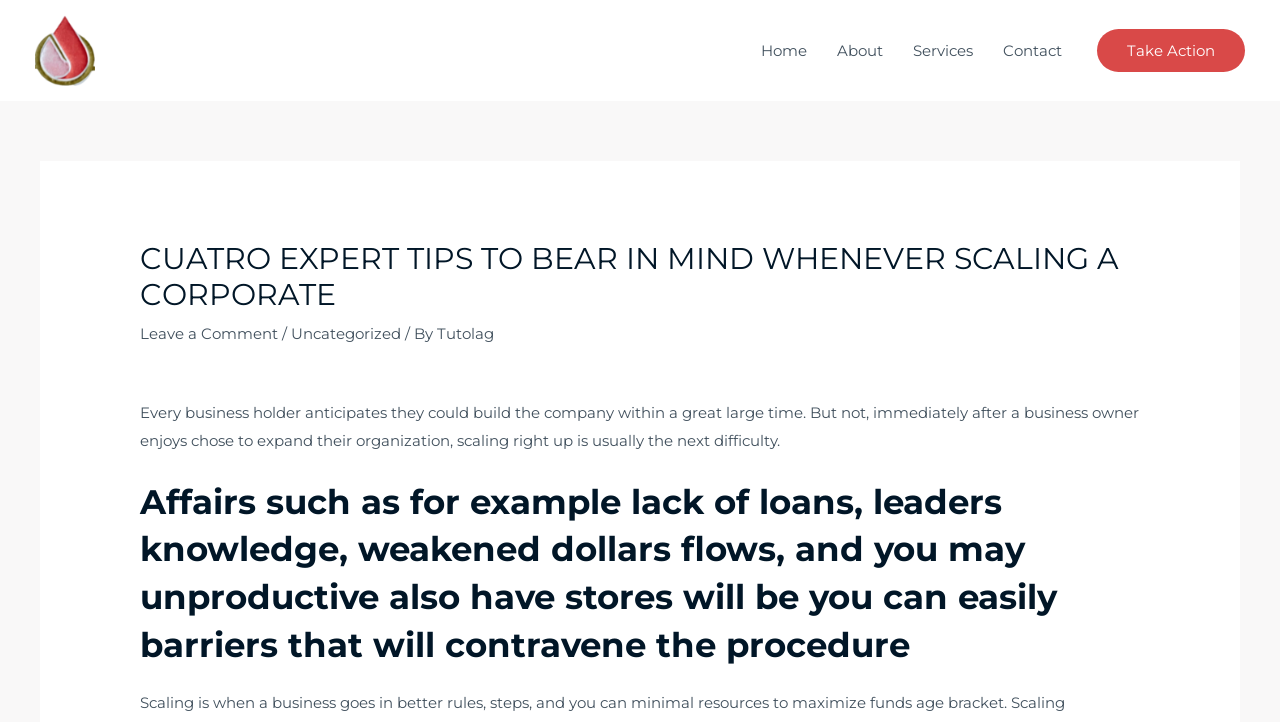Show the bounding box coordinates of the element that should be clicked to complete the task: "Click on the Tulolag Petroleum Energy Ltd link".

[0.027, 0.055, 0.074, 0.081]